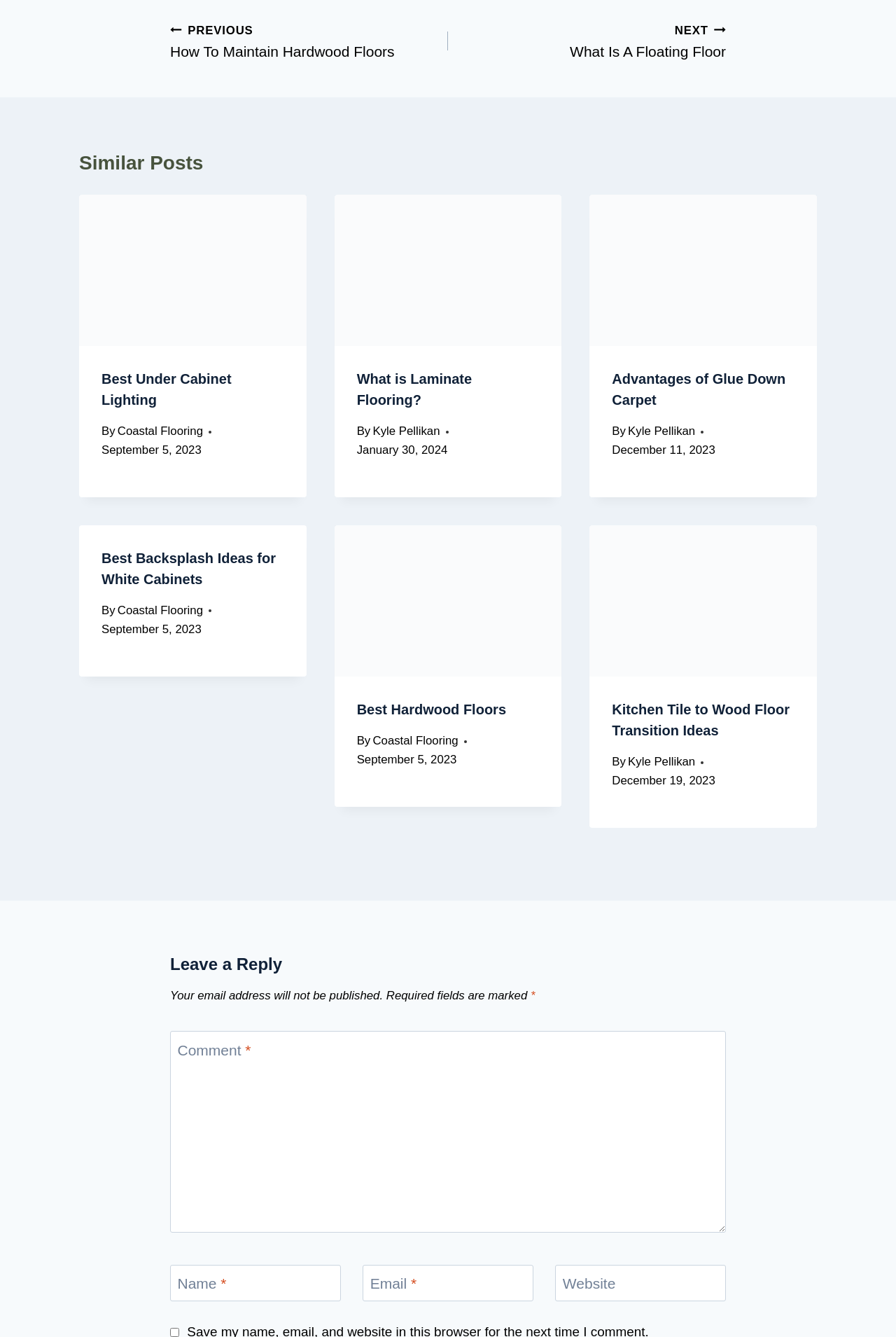Pinpoint the bounding box coordinates of the element you need to click to execute the following instruction: "Click on the 'NEXT What Is A Floating Floor' link". The bounding box should be represented by four float numbers between 0 and 1, in the format [left, top, right, bottom].

[0.5, 0.016, 0.81, 0.045]